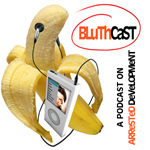Please provide a brief answer to the question using only one word or phrase: 
What is displayed on the music player?

A user-friendly interface